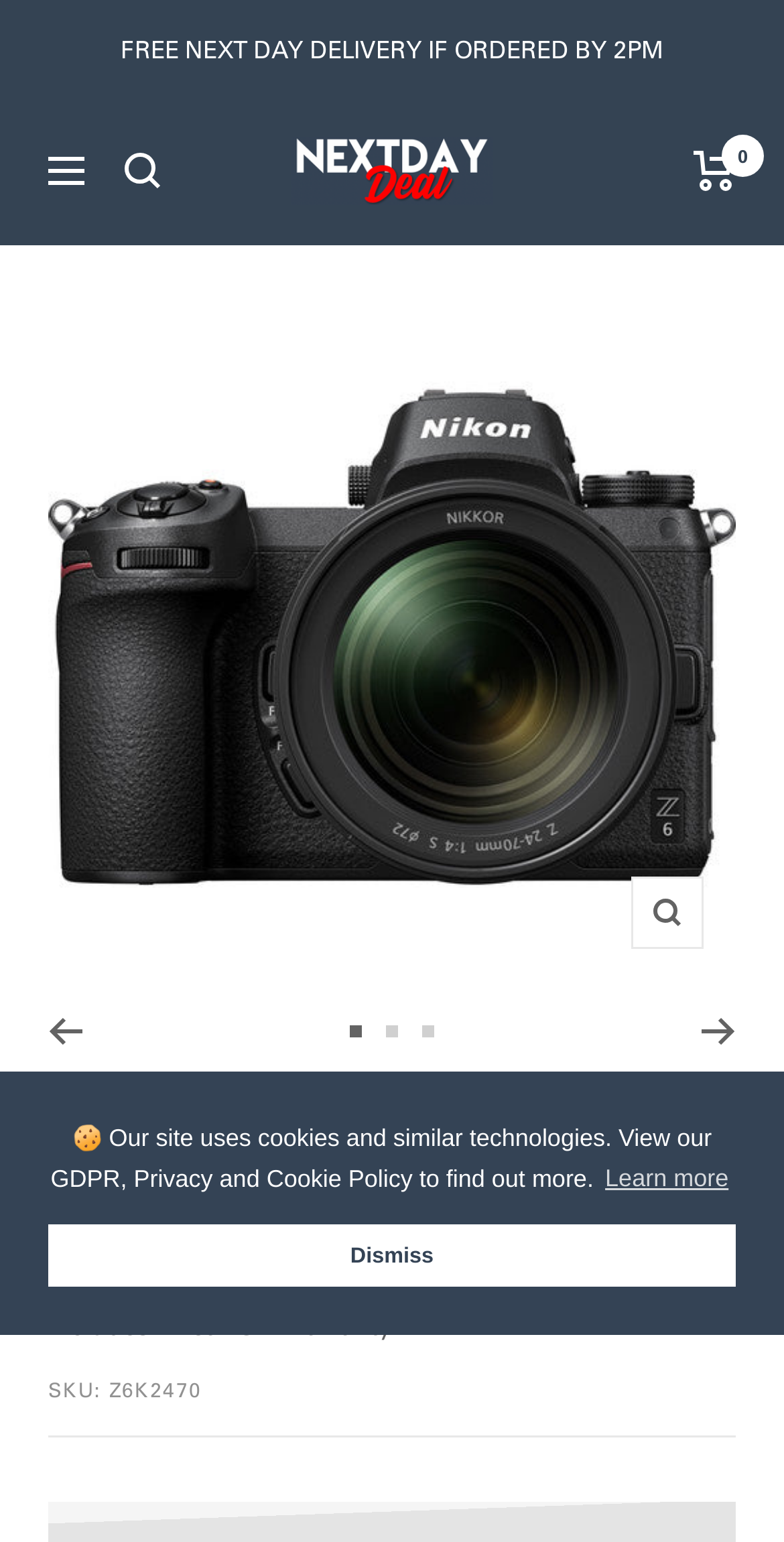Please determine the headline of the webpage and provide its content.

Nikon Z6 Mirrorless Digital Camera + 24-70mm Lens Kit